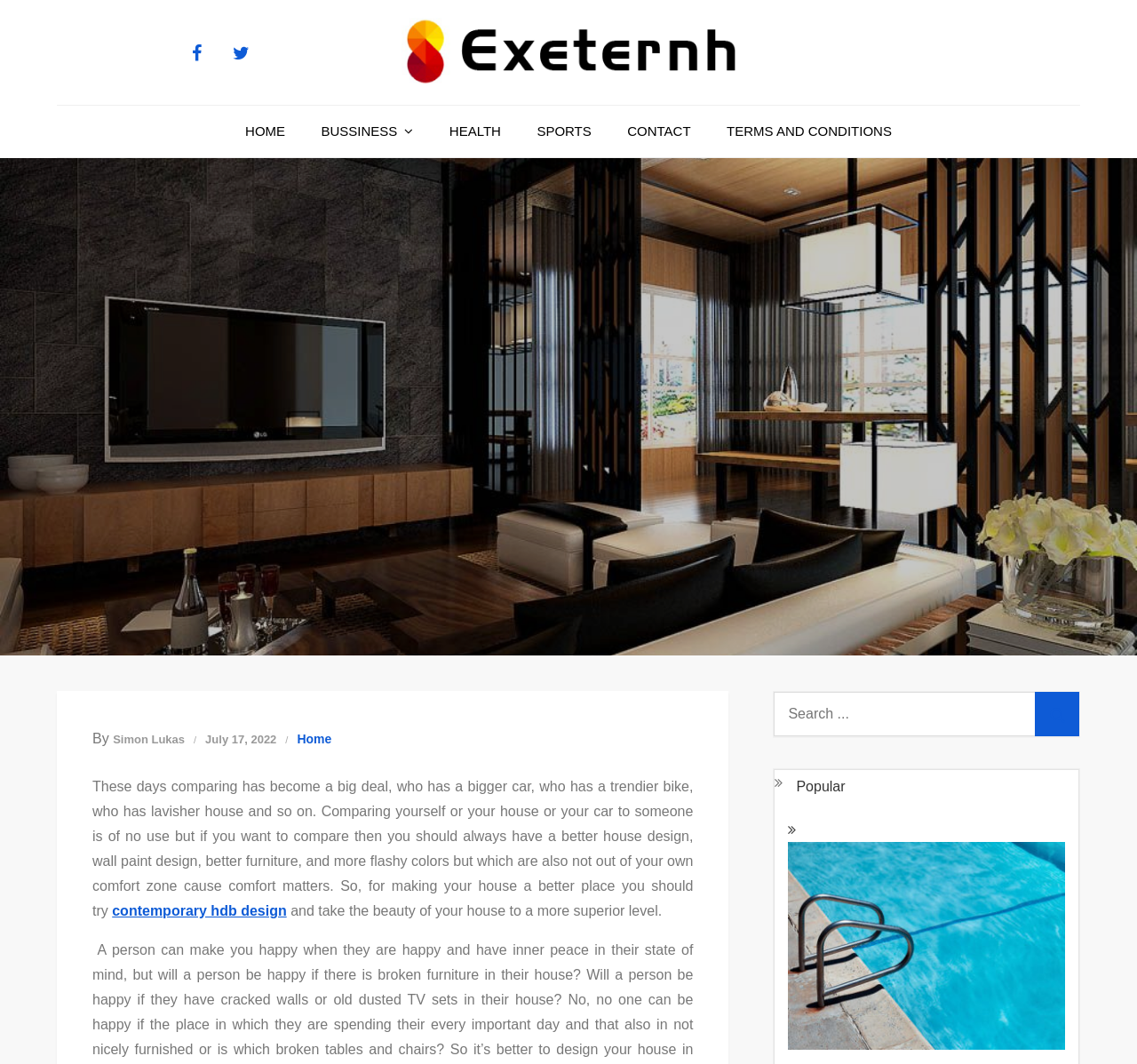Indicate the bounding box coordinates of the element that must be clicked to execute the instruction: "Read about contemporary hdb design". The coordinates should be given as four float numbers between 0 and 1, i.e., [left, top, right, bottom].

[0.099, 0.849, 0.252, 0.863]